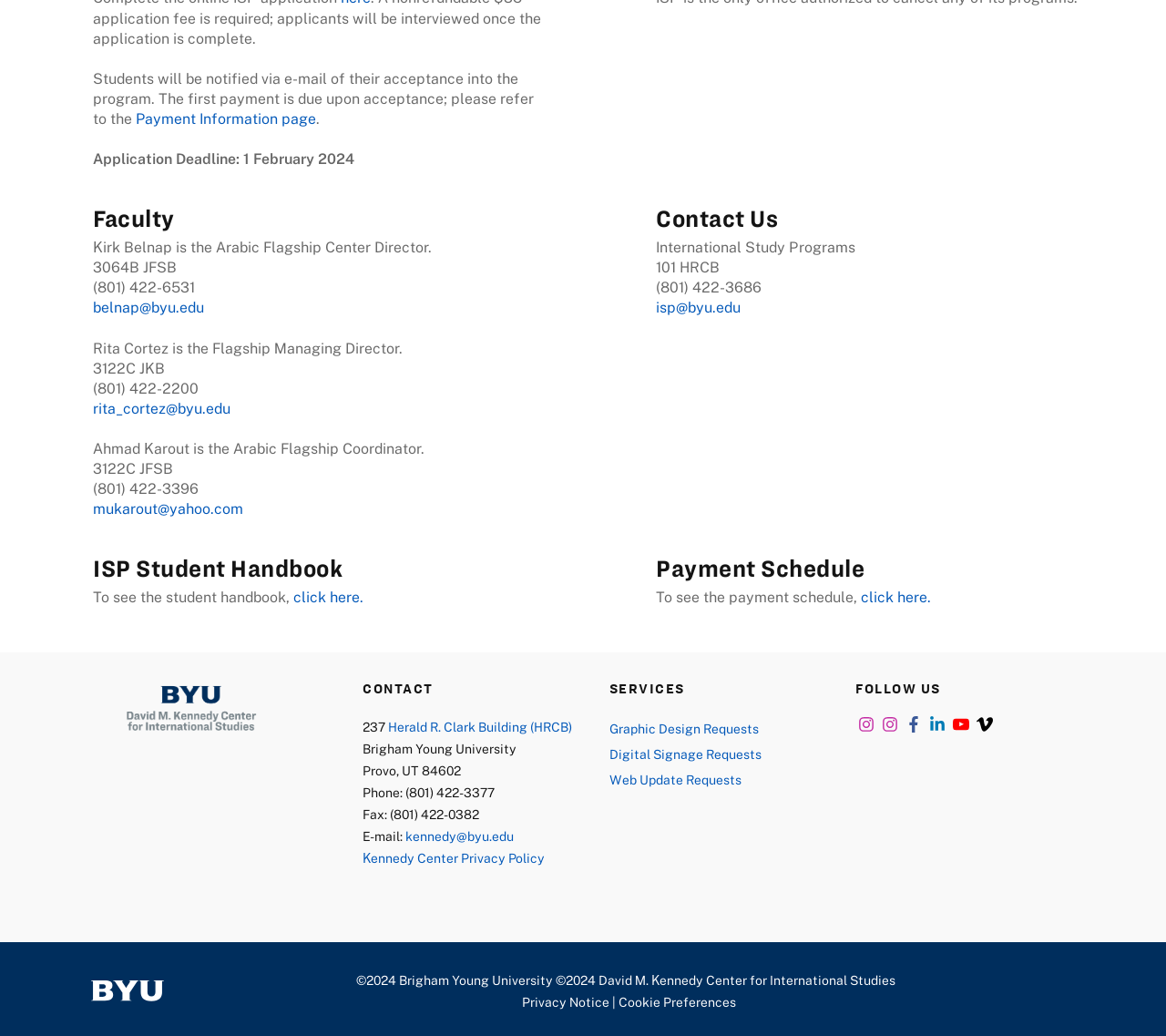Using the format (top-left x, top-left y, bottom-right x, bottom-right y), and given the element description, identify the bounding box coordinates within the screenshot: Home

None